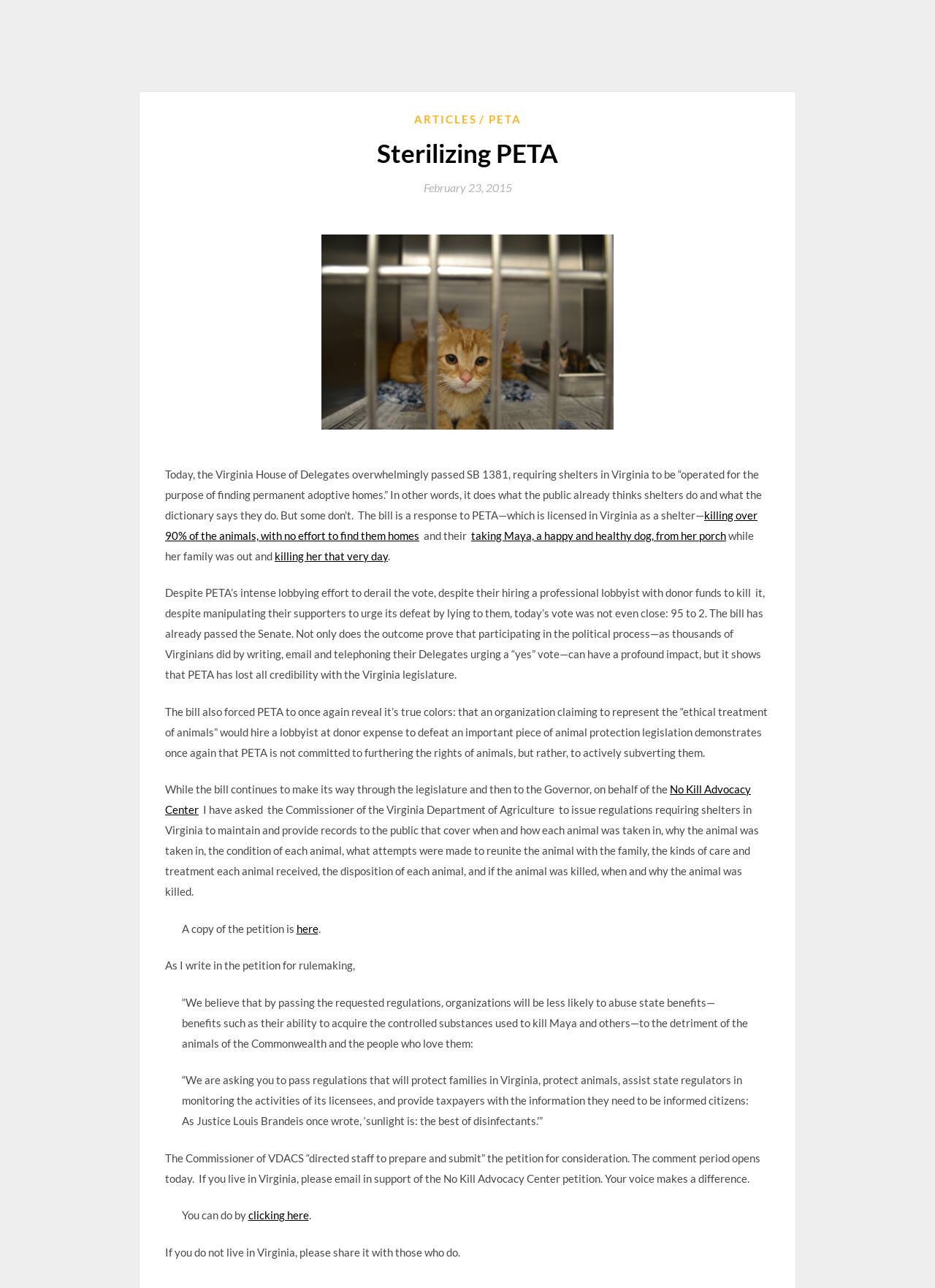Extract the bounding box coordinates for the UI element described as: "Articles".

[0.443, 0.086, 0.51, 0.099]